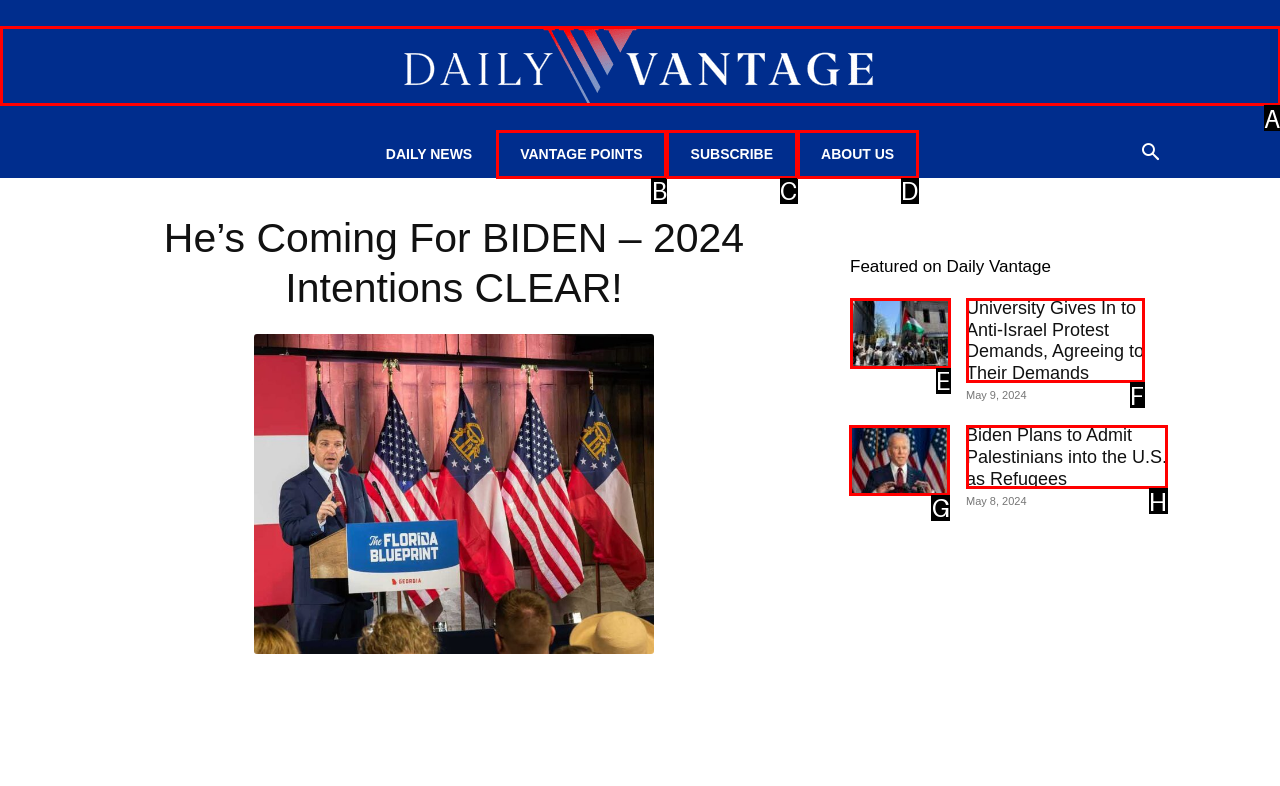Which UI element should be clicked to perform the following task: Check the news about Biden Plans to Admit Palestinians into the U.S. as Refugees? Answer with the corresponding letter from the choices.

G